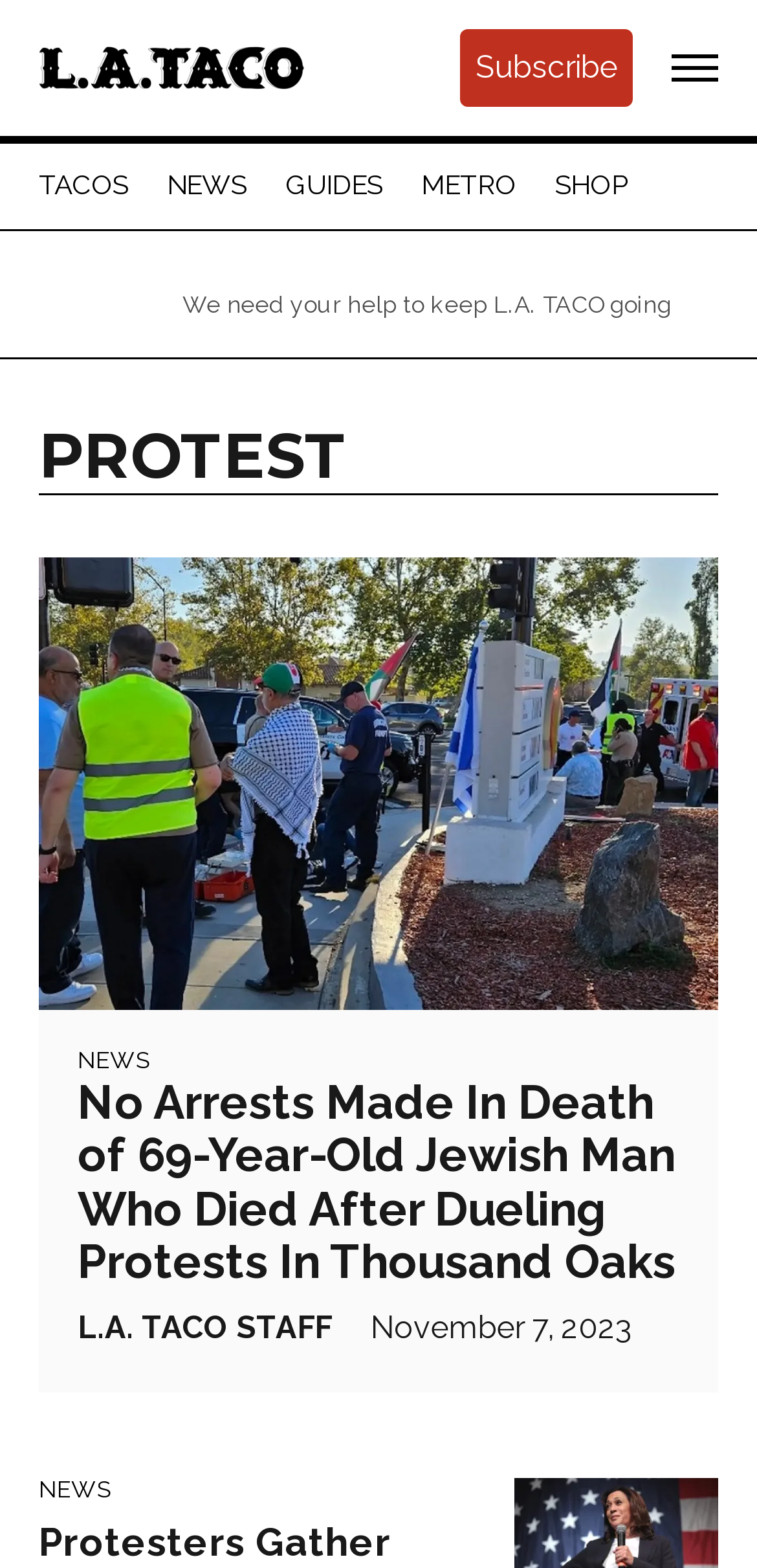What is the title of the first article?
Please provide a detailed and thorough answer to the question.

The title of the first article can be found by looking at the main content area of the webpage, where the first article is displayed with a heading that says 'No Arrests Made In Death of 69-Year-Old Jewish Man Who Died After Dueling Protests In Thousand Oaks'.